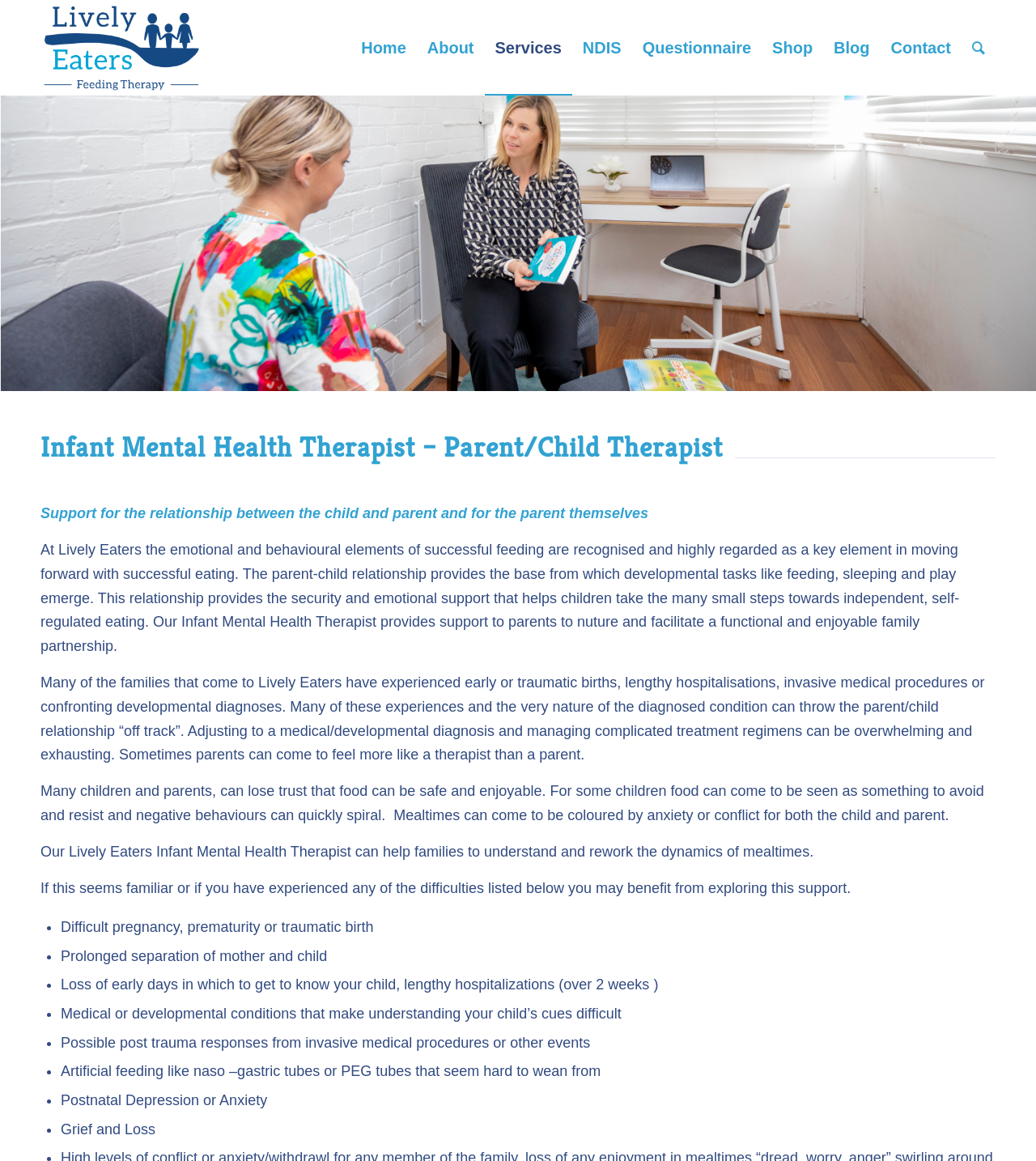Provide the bounding box coordinates for the area that should be clicked to complete the instruction: "Click the 'Contact' link".

[0.85, 0.001, 0.928, 0.082]